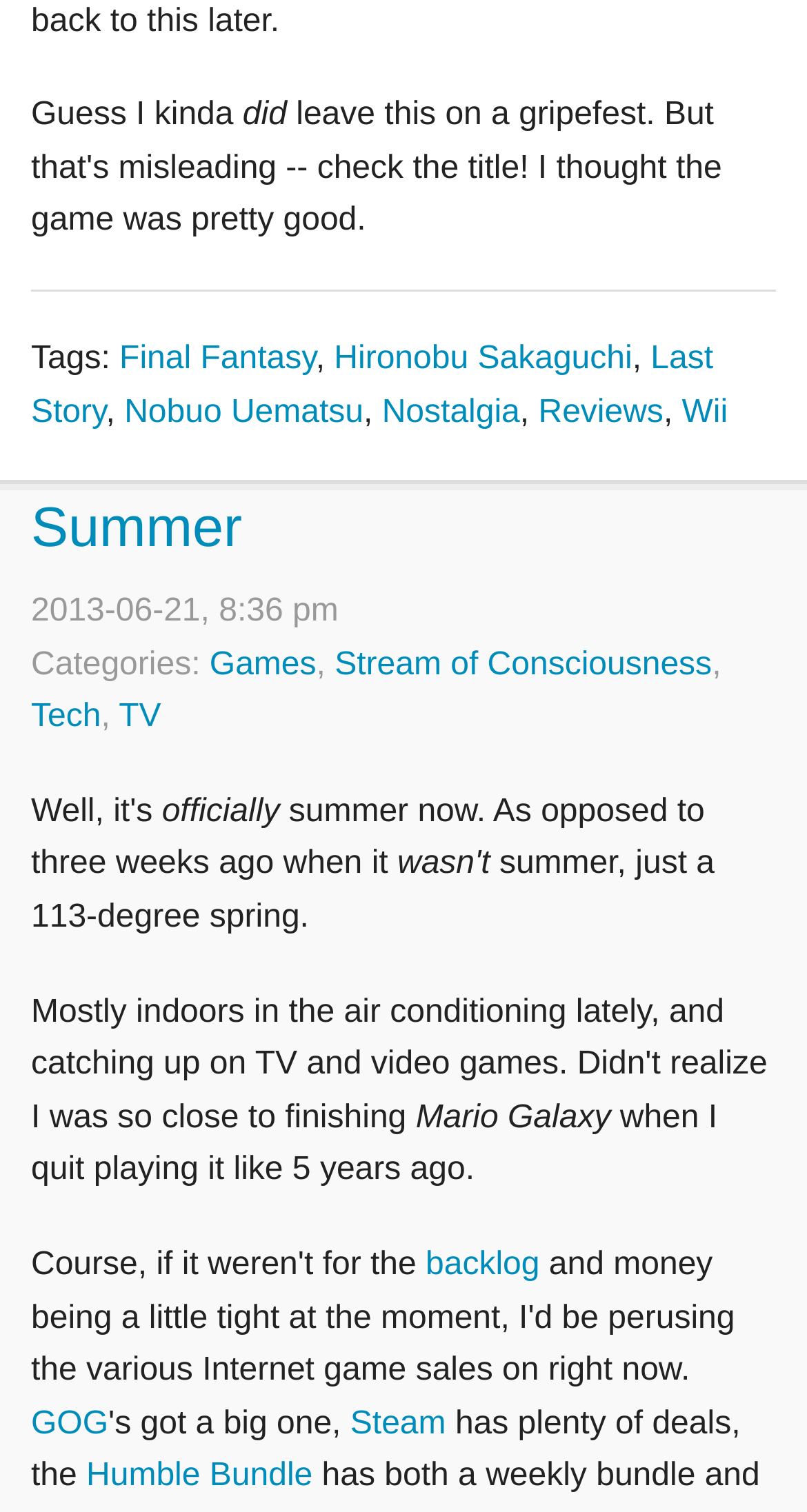Can you pinpoint the bounding box coordinates for the clickable element required for this instruction: "Check out the Humble Bundle deals"? The coordinates should be four float numbers between 0 and 1, i.e., [left, top, right, bottom].

[0.107, 0.965, 0.387, 0.988]